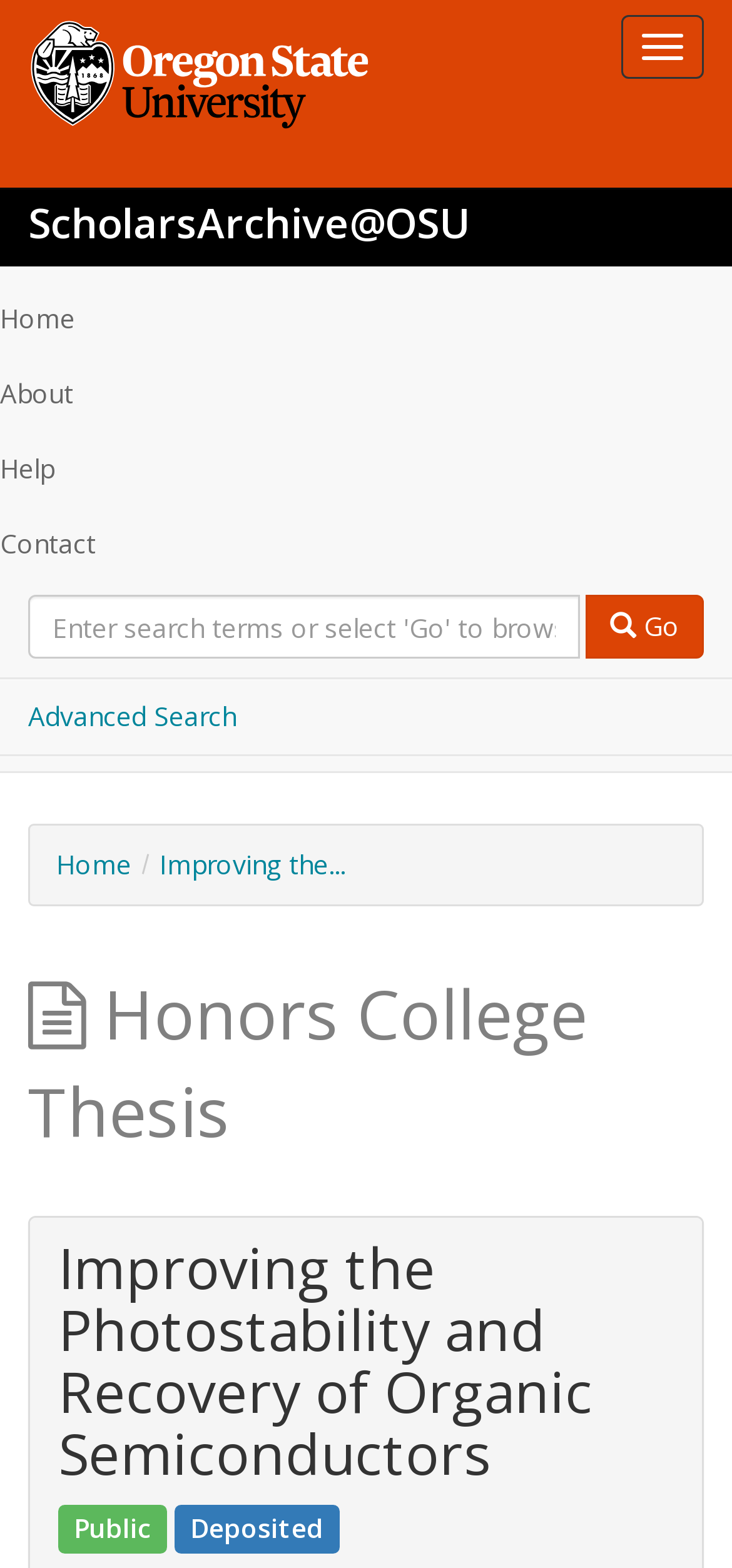Locate the bounding box coordinates of the element that should be clicked to execute the following instruction: "View Honors College Thesis".

[0.038, 0.618, 0.803, 0.738]